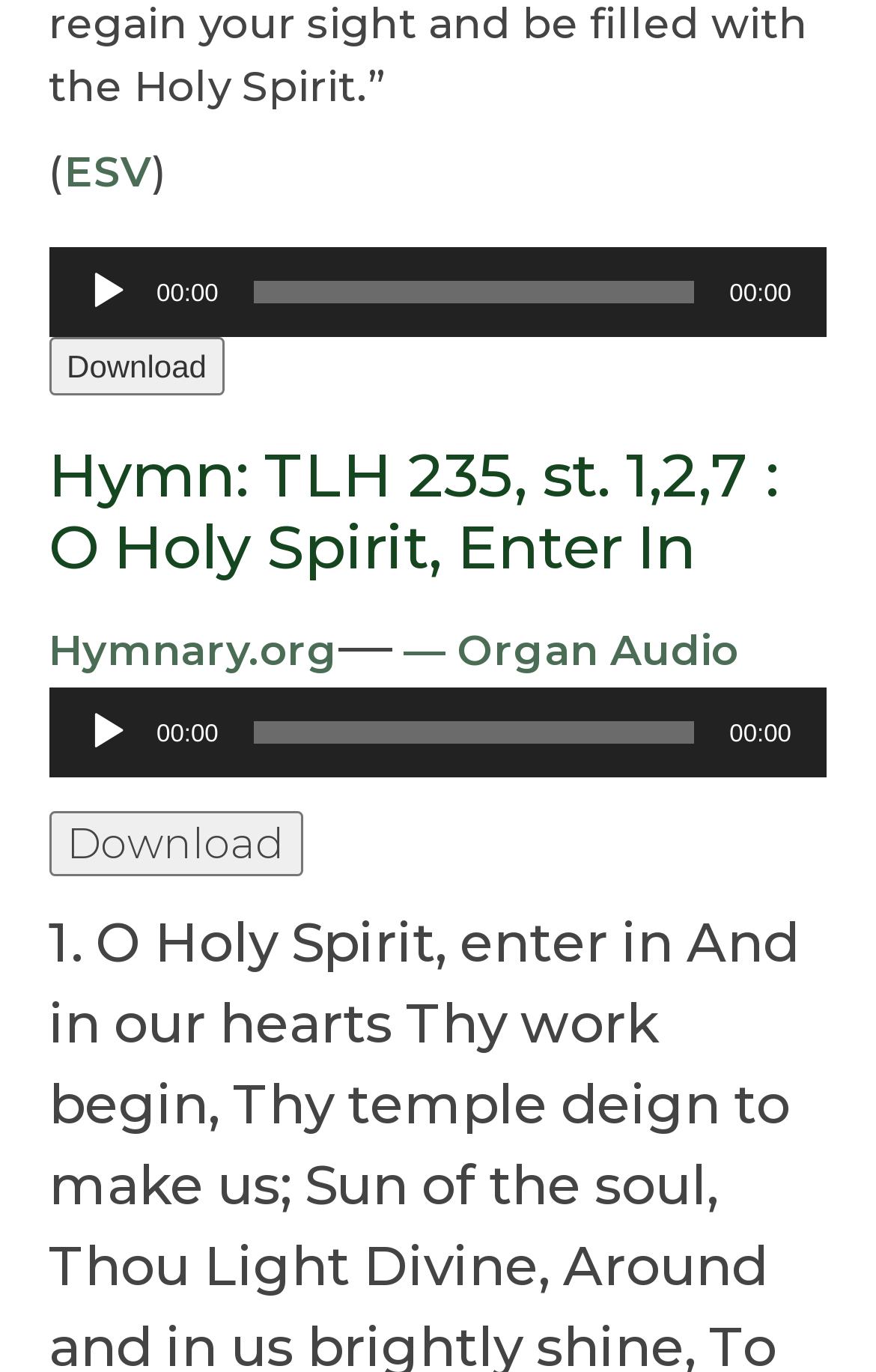What is the initial time displayed on the timer?
Examine the screenshot and reply with a single word or phrase.

00:00